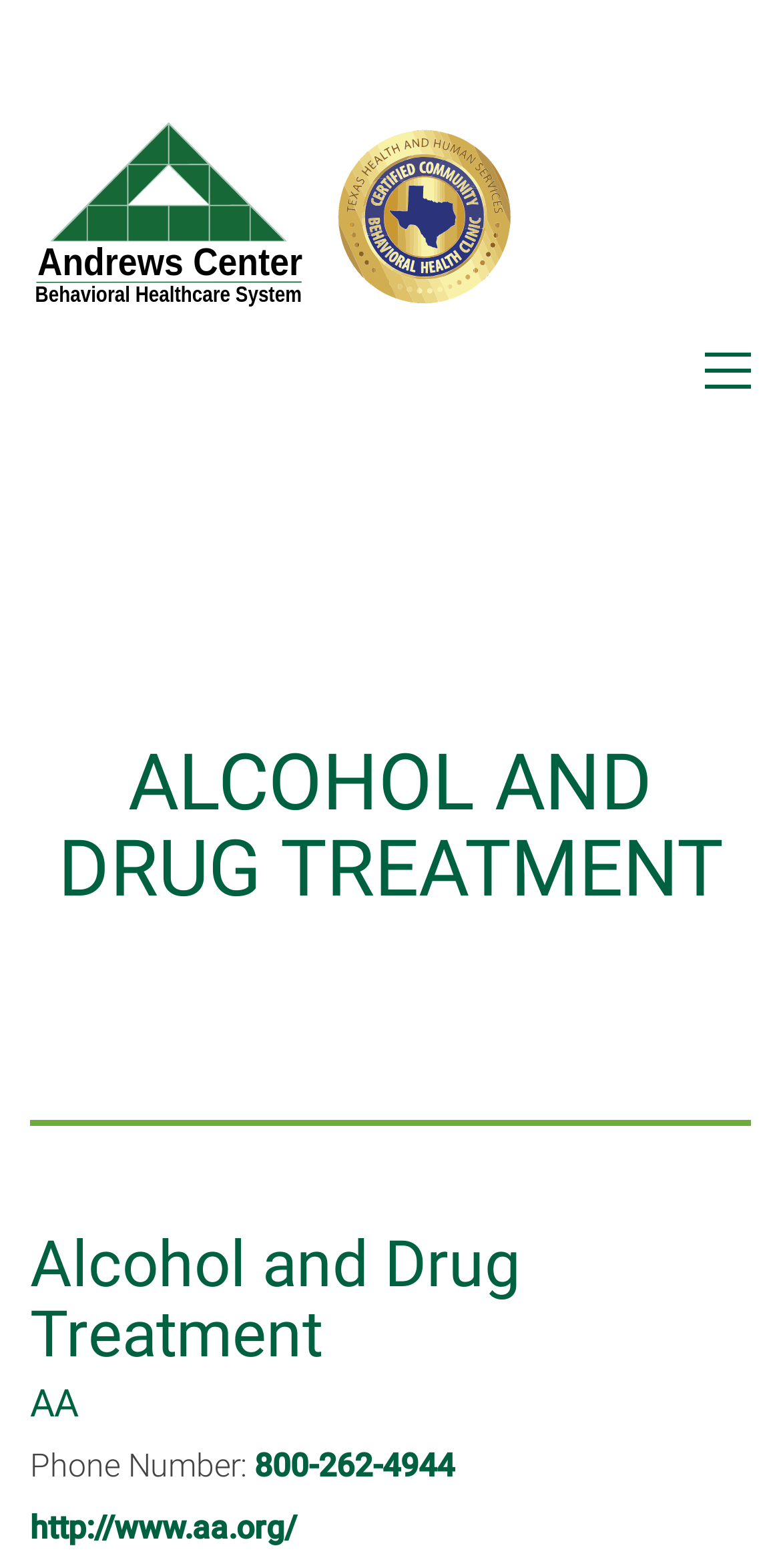Answer the question with a single word or phrase: 
What is the purpose of the button at the top right?

Toggle navigation